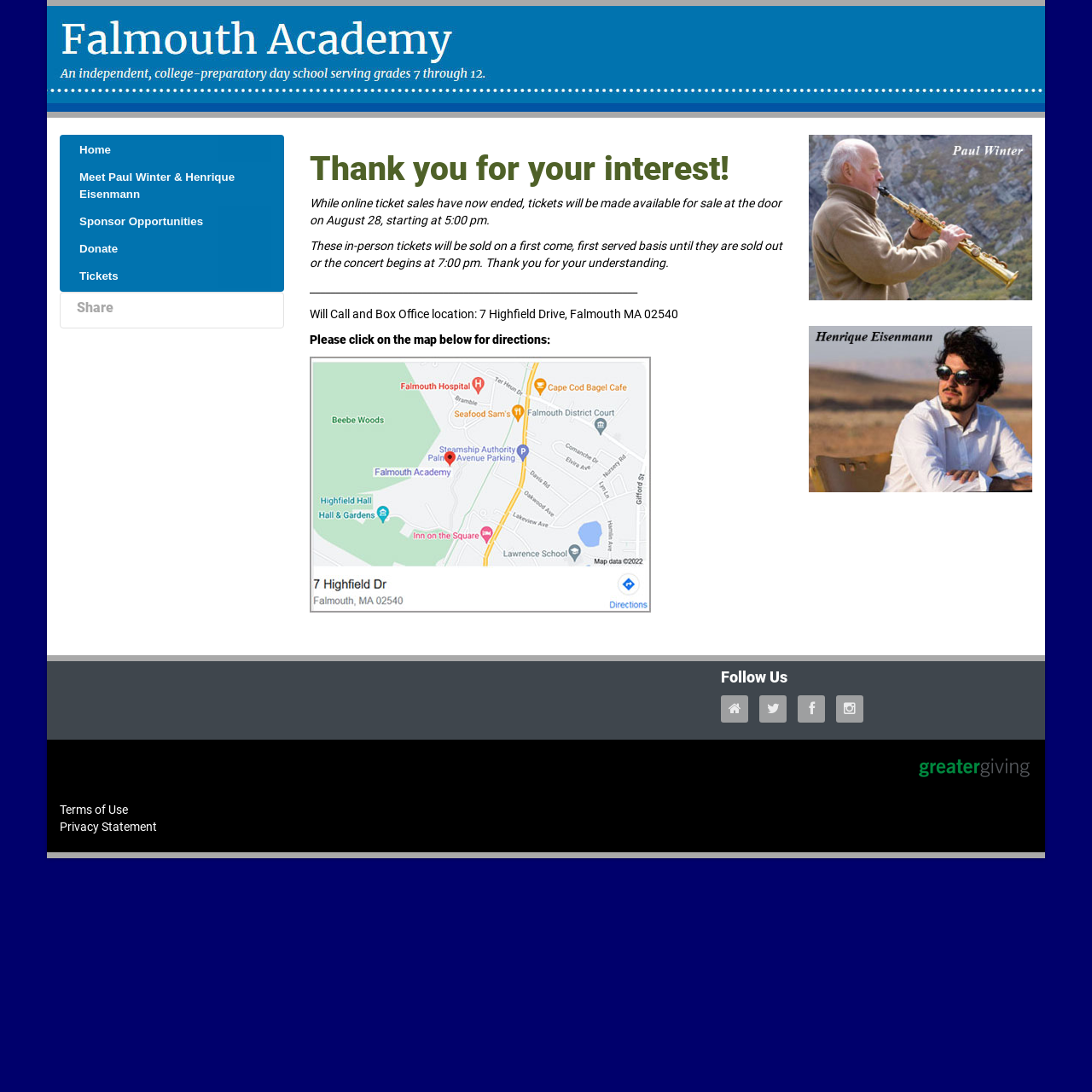Identify and extract the main heading from the webpage.

Thank you for your interest!